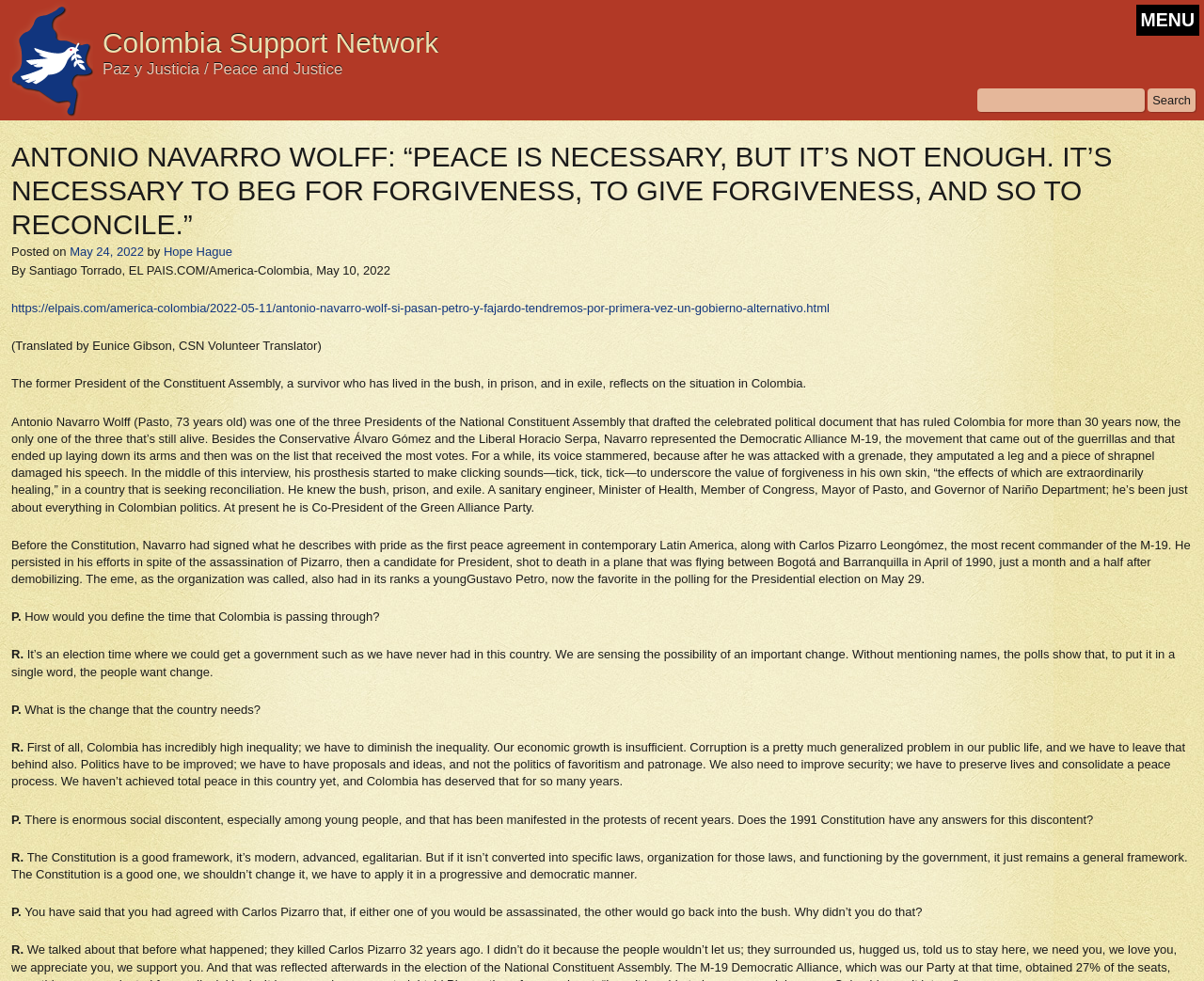Please use the details from the image to answer the following question comprehensively:
What is the name of the party that Antonio Navarro Wolff is Co-President of?

The name of the party that Antonio Navarro Wolff is Co-President of can be found in the static text element that reads 'At present he is Co-President of the Green Alliance Party.', which is located in the middle of the webpage.